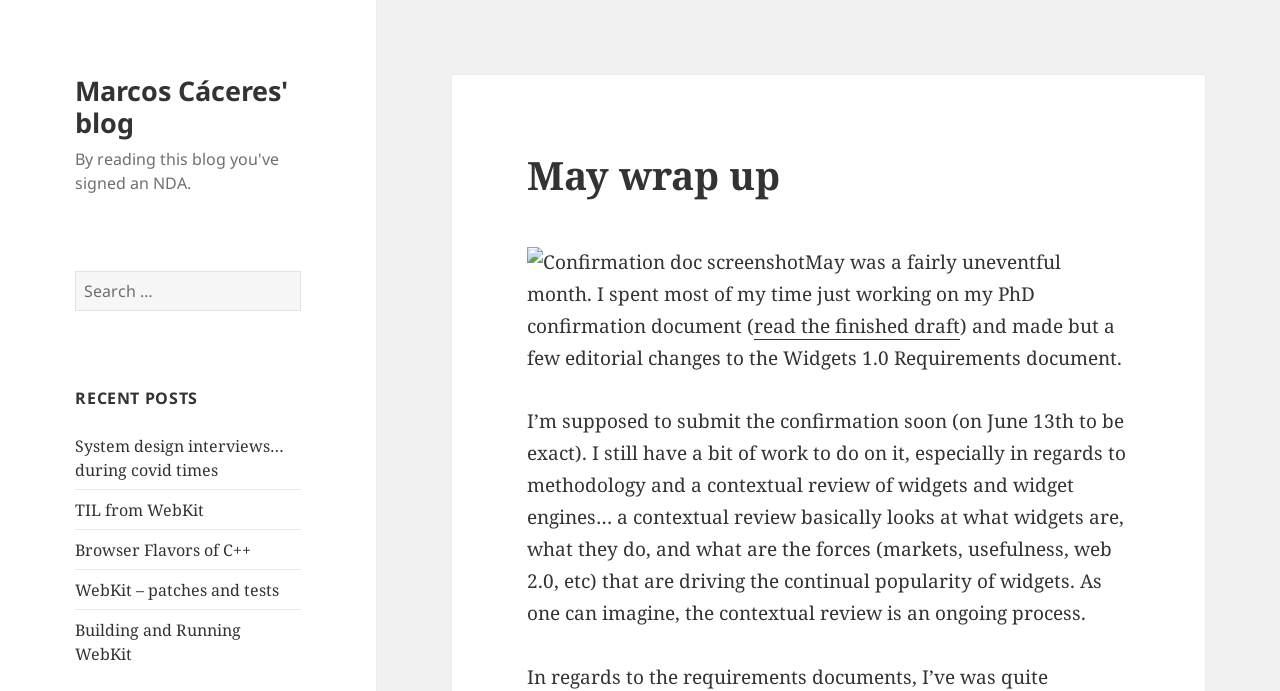Extract the primary heading text from the webpage.

May wrap up